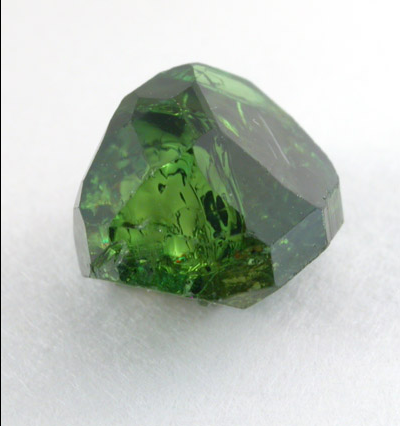What is the size of this crystal?
Using the image, elaborate on the answer with as much detail as possible.

The caption provides the dimensions of the crystal, which are 9x9x6 mm, indicating its size.